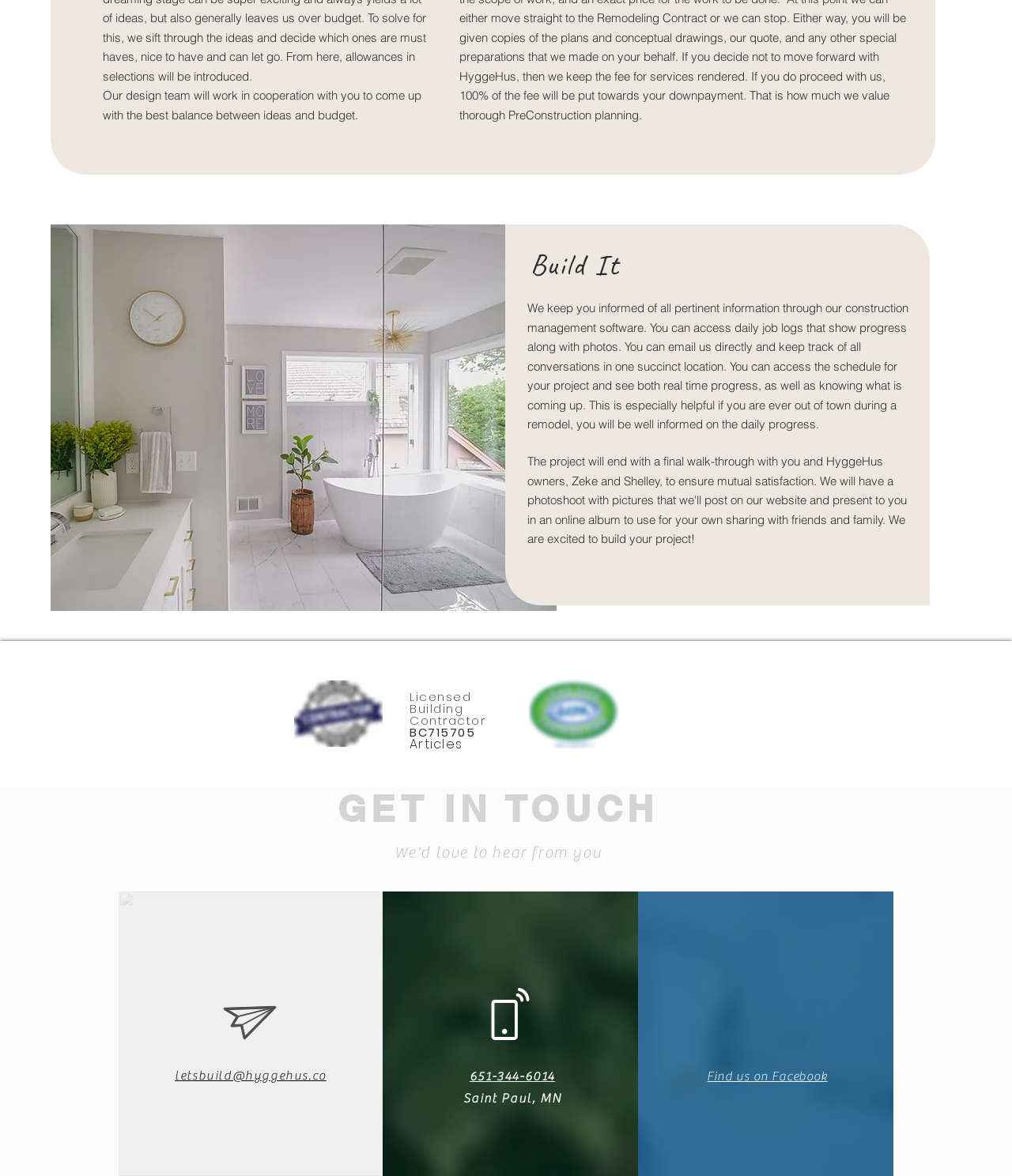Give a concise answer using one word or a phrase to the following question:
What is the company's profession?

Building Contractor